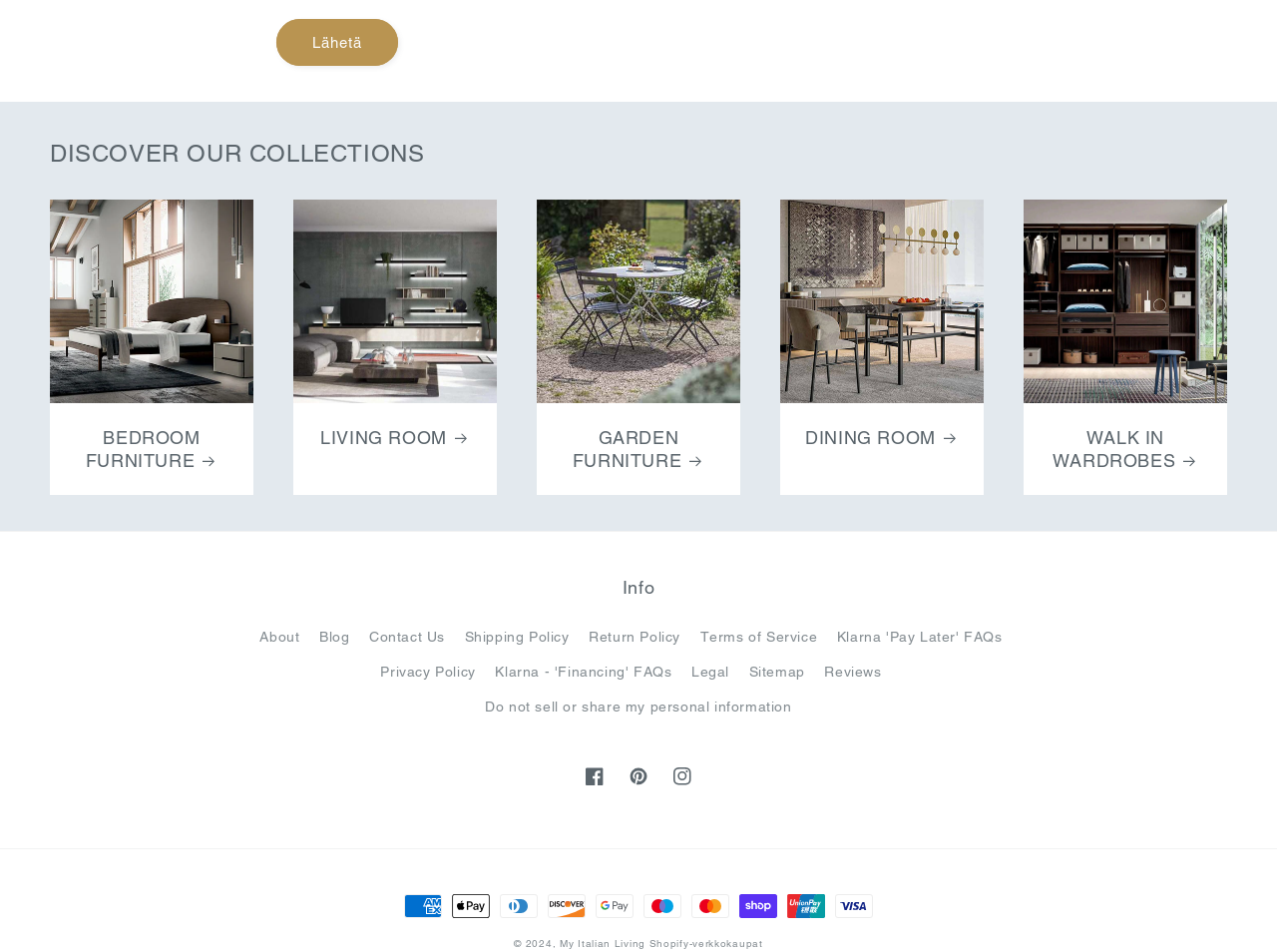Show the bounding box coordinates of the element that should be clicked to complete the task: "Check 'Facebook' social media".

[0.448, 0.793, 0.483, 0.839]